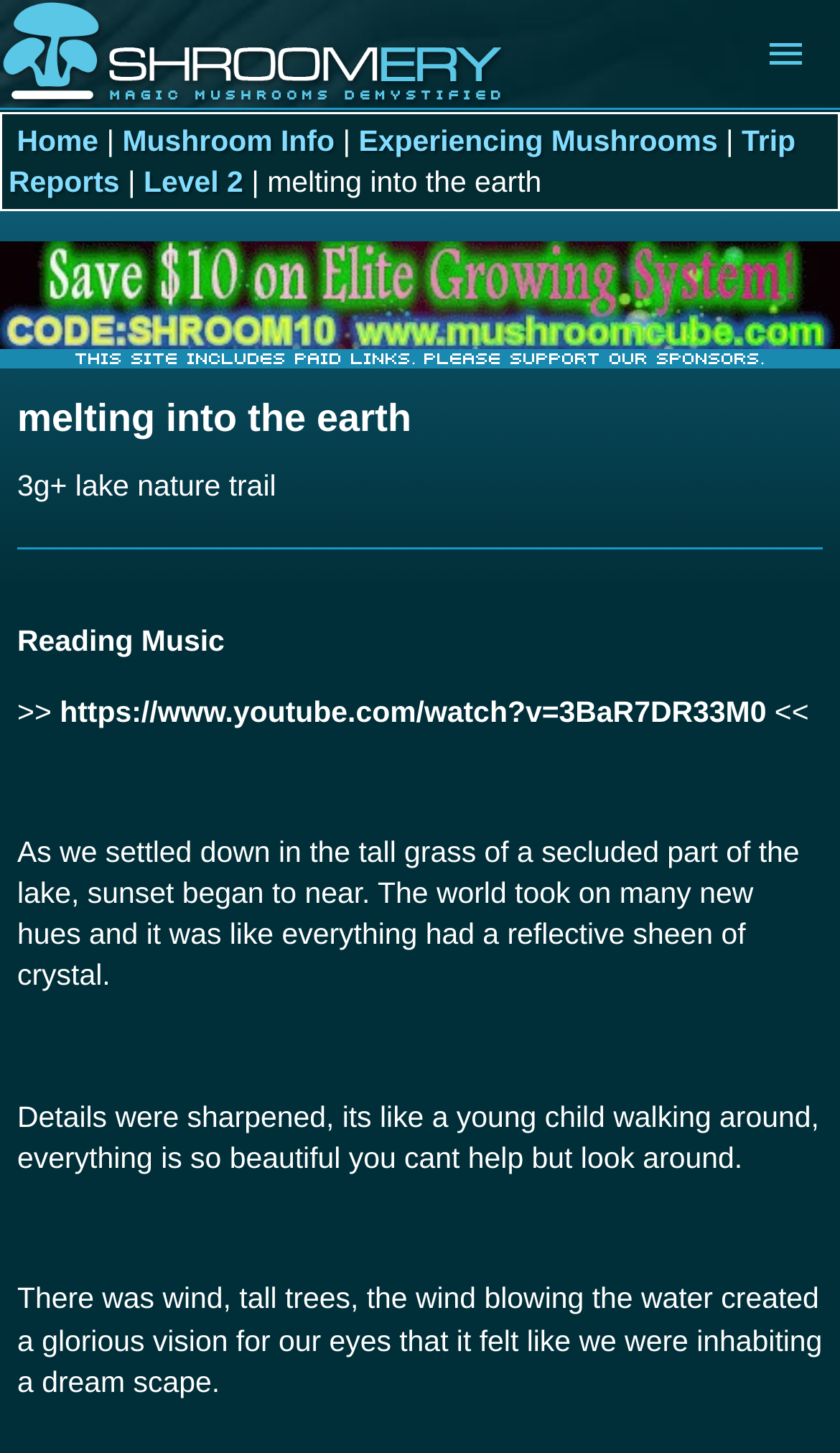What is the URL mentioned in the text?
Provide a detailed answer to the question using information from the image.

The URL is mentioned in the text as a link, and it points to a YouTube video.